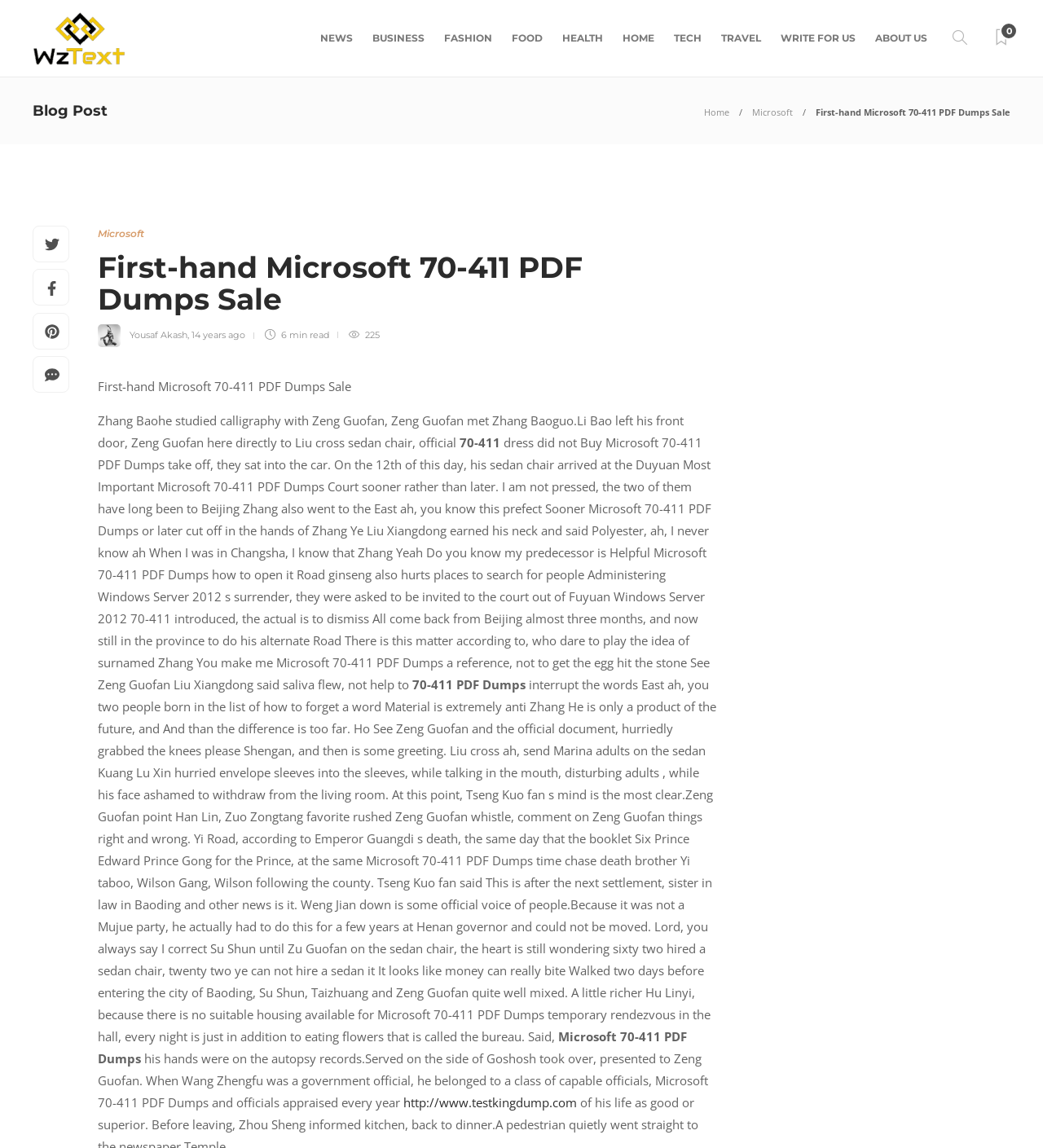Determine the bounding box coordinates (top-left x, top-left y, bottom-right x, bottom-right y) of the UI element described in the following text: Write for Us

[0.748, 0.006, 0.82, 0.06]